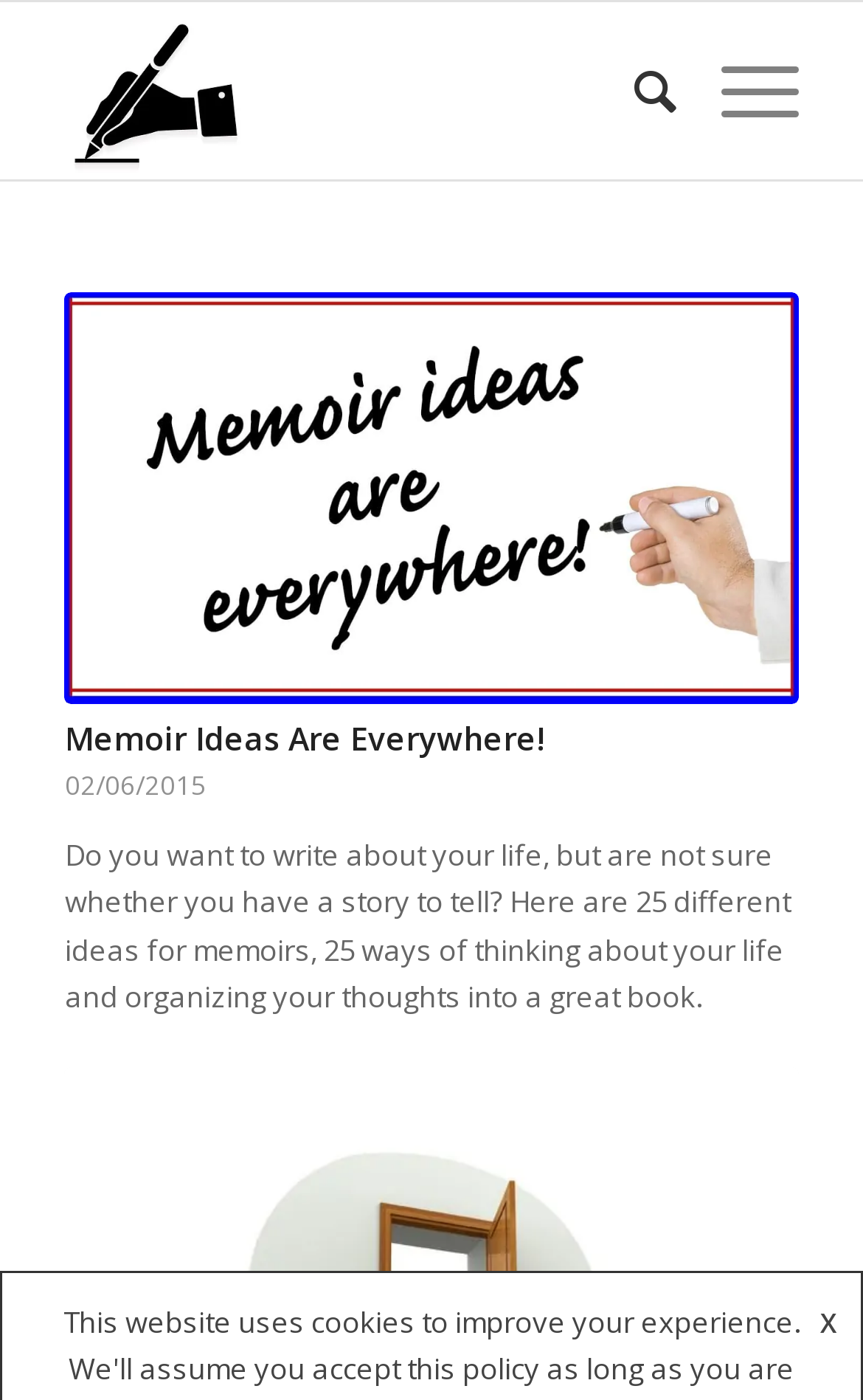Given the element description Menu Menu, identify the bounding box coordinates for the UI element on the webpage screenshot. The format should be (top-left x, top-left y, bottom-right x, bottom-right y), with values between 0 and 1.

[0.784, 0.002, 0.925, 0.128]